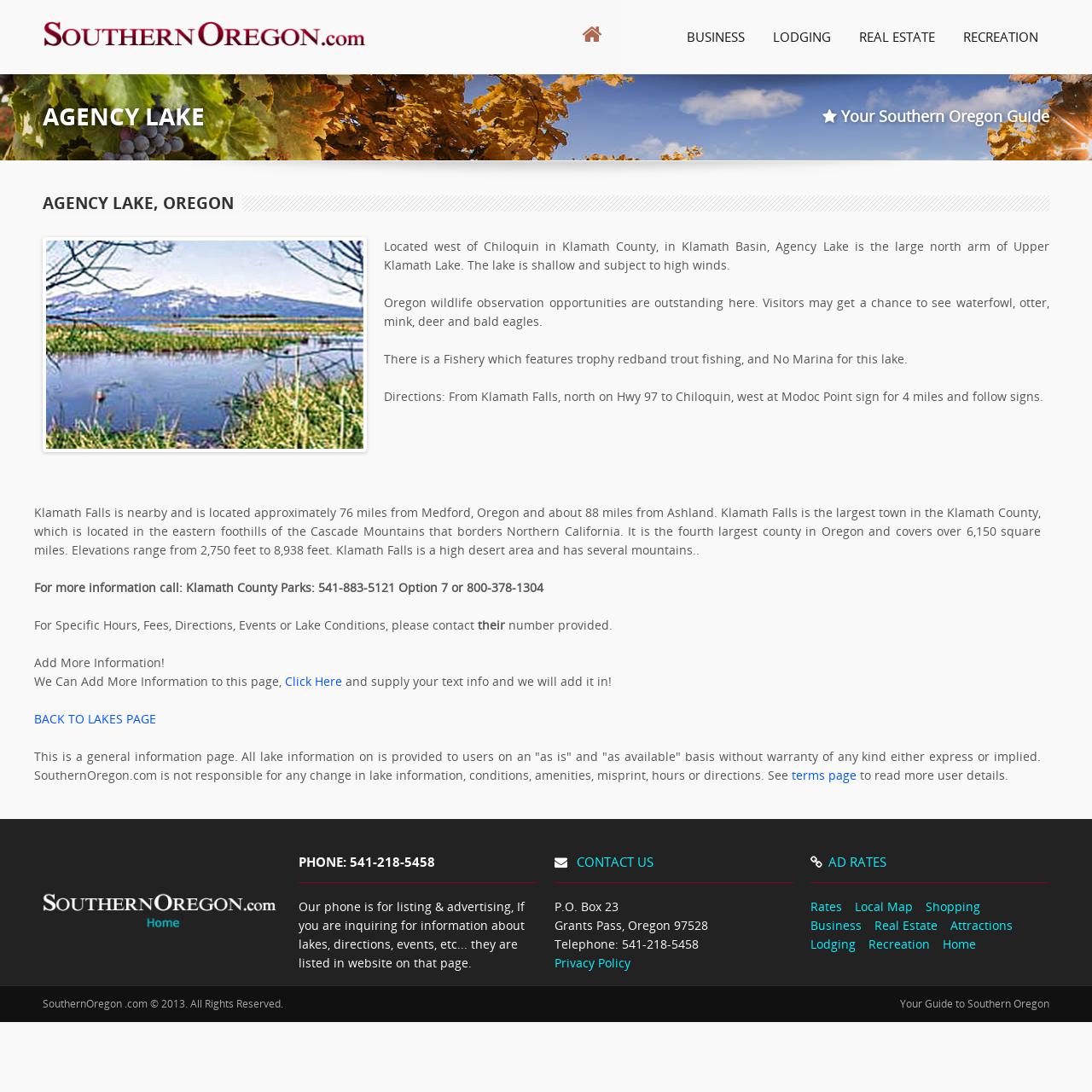Specify the bounding box coordinates for the region that must be clicked to perform the given instruction: "Click on the 'BUSINESS' link".

[0.617, 0.0, 0.692, 0.068]